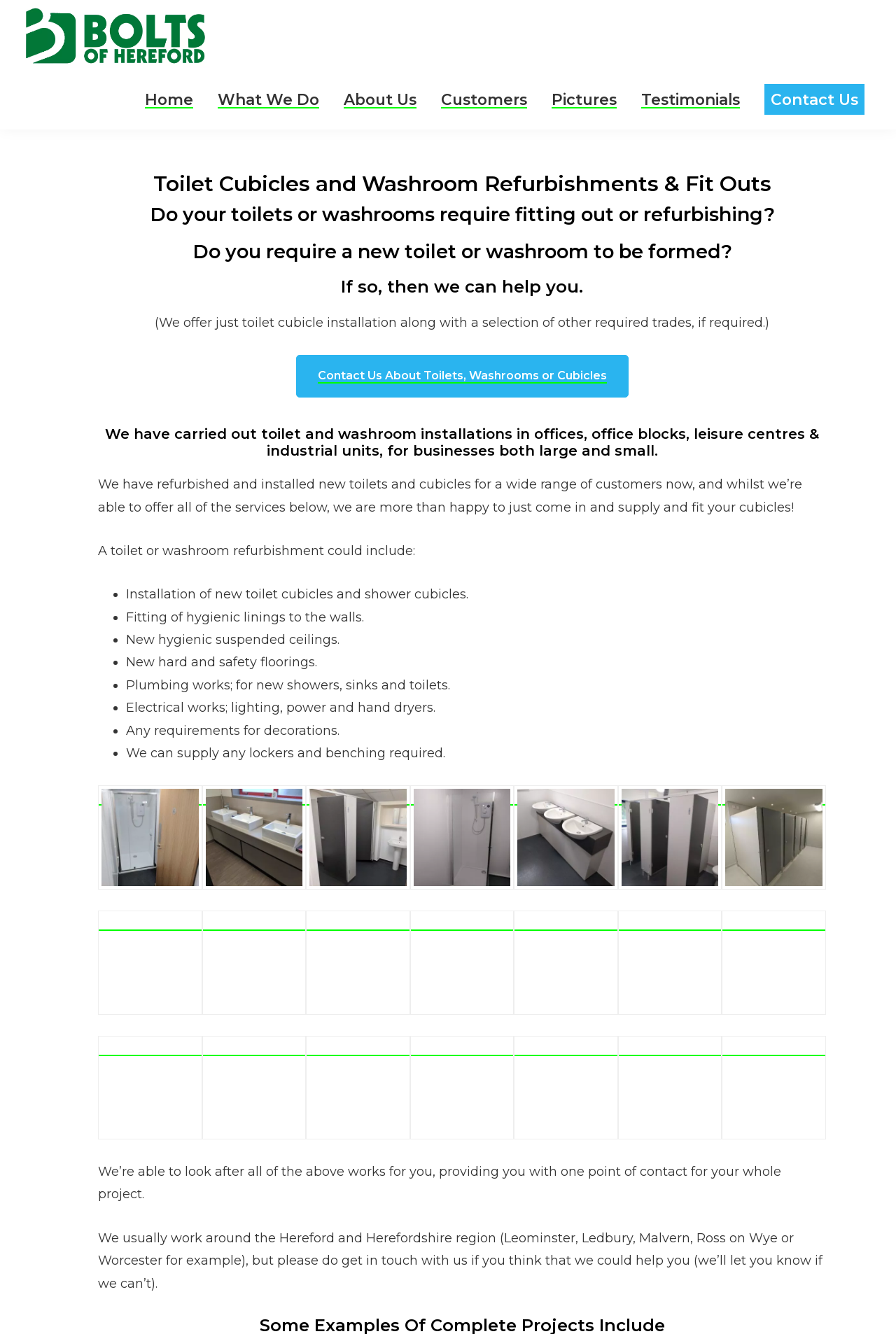Can the company supply lockers and benching?
Based on the visual details in the image, please answer the question thoroughly.

According to the webpage, the company can supply any lockers and benching required as part of a toilet or washroom refurbishment or installation.